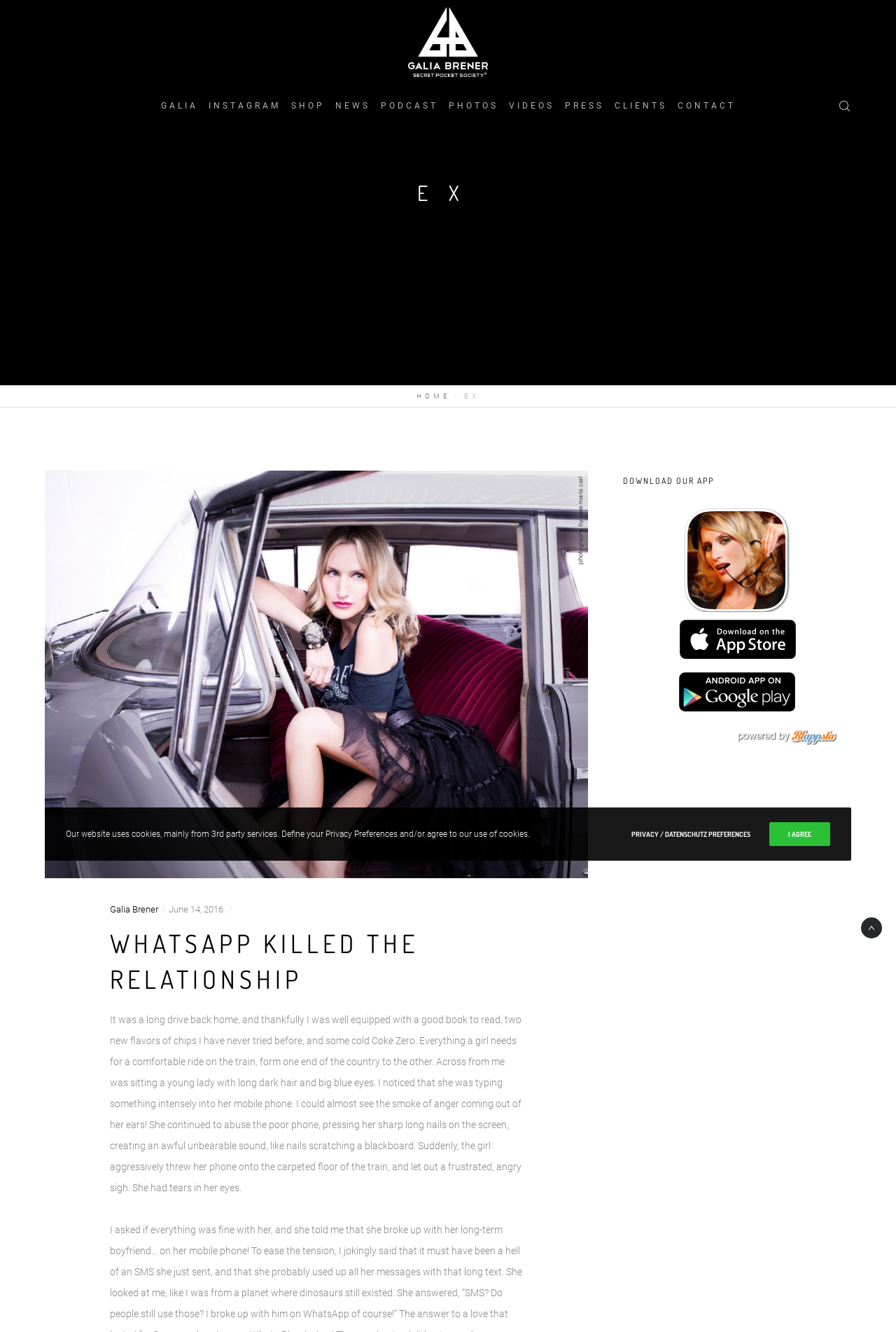Provide your answer in one word or a succinct phrase for the question: 
What is the name of the company powering the webpage?

Blappsta